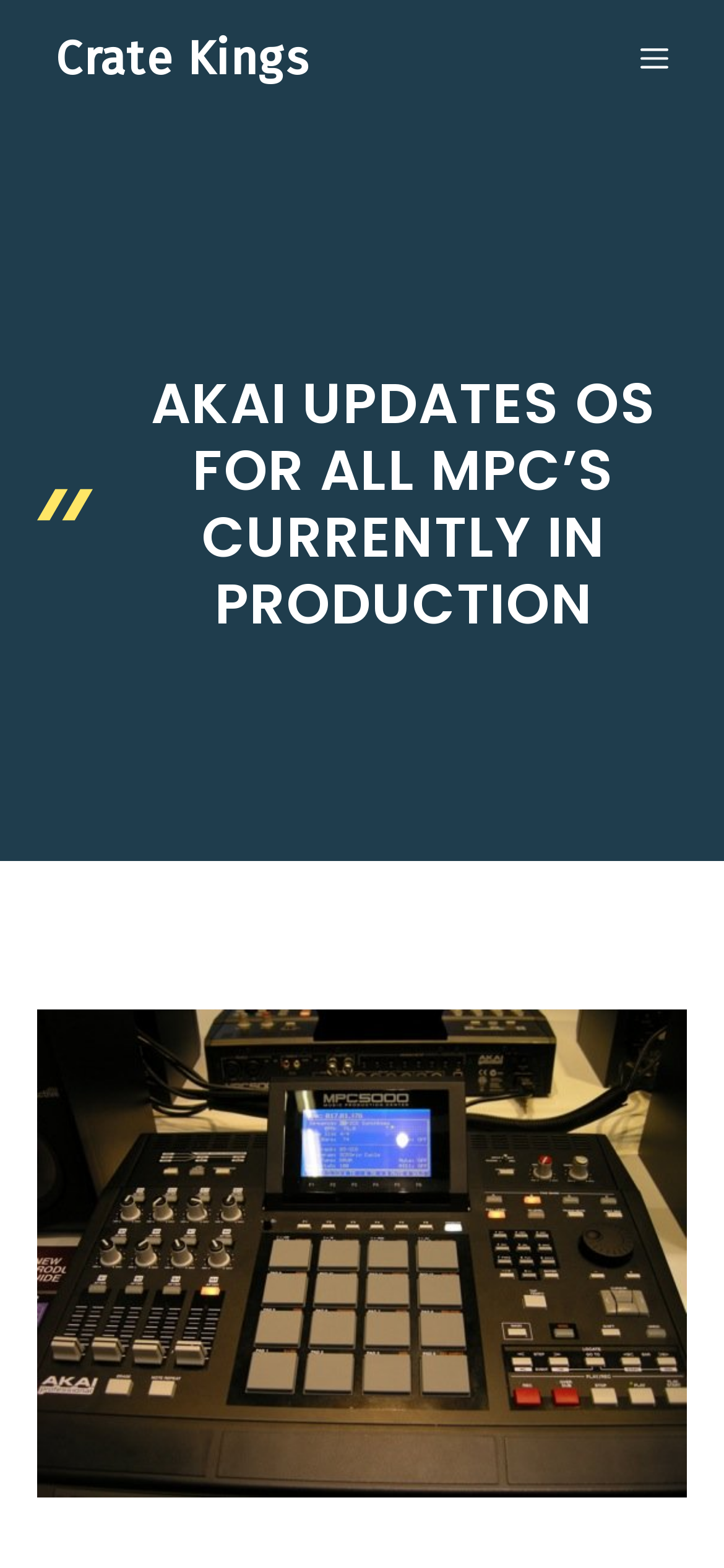Provide the bounding box coordinates of the HTML element described by the text: "Crate Kings". The coordinates should be in the format [left, top, right, bottom] with values between 0 and 1.

[0.077, 0.012, 0.426, 0.064]